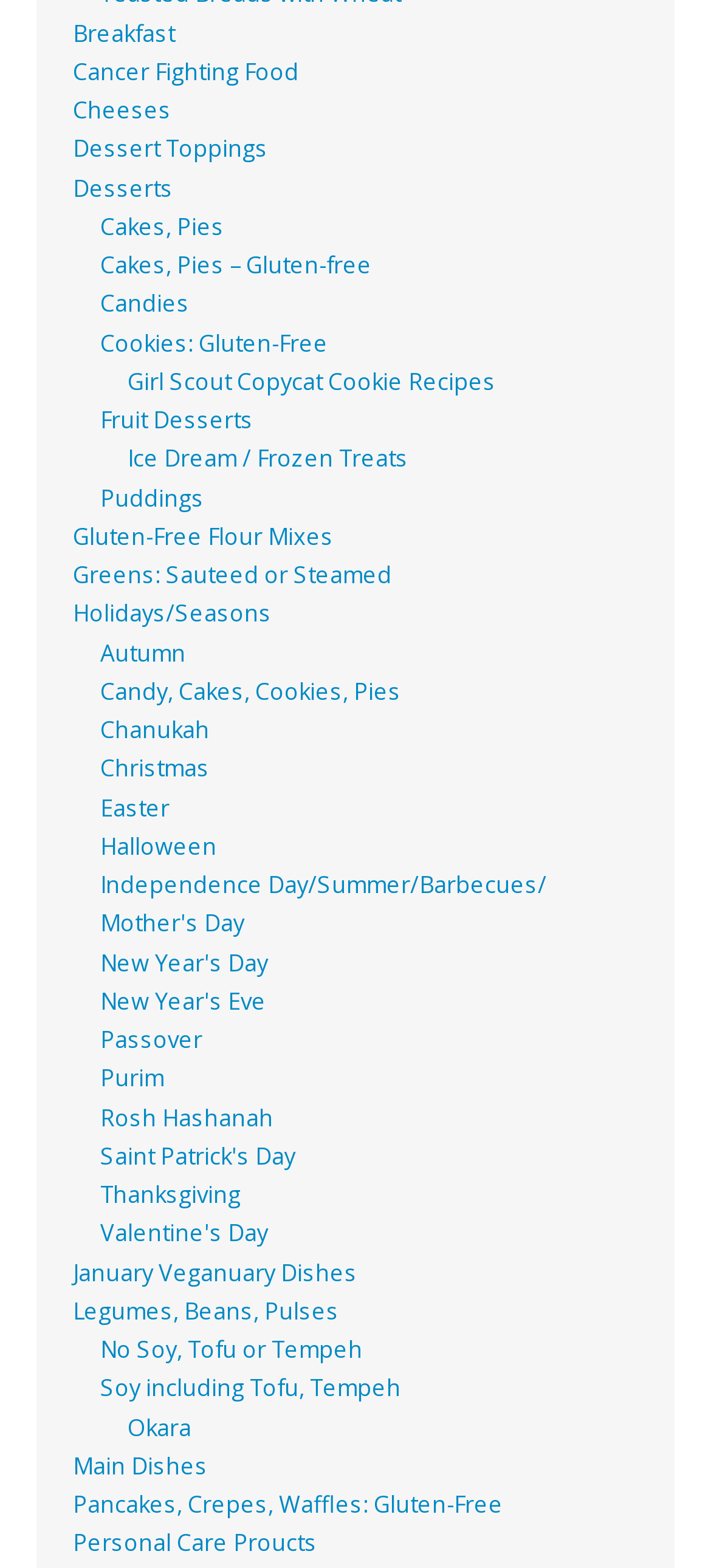Provide the bounding box coordinates for the area that should be clicked to complete the instruction: "View Cancer Fighting Food".

[0.103, 0.036, 0.421, 0.056]